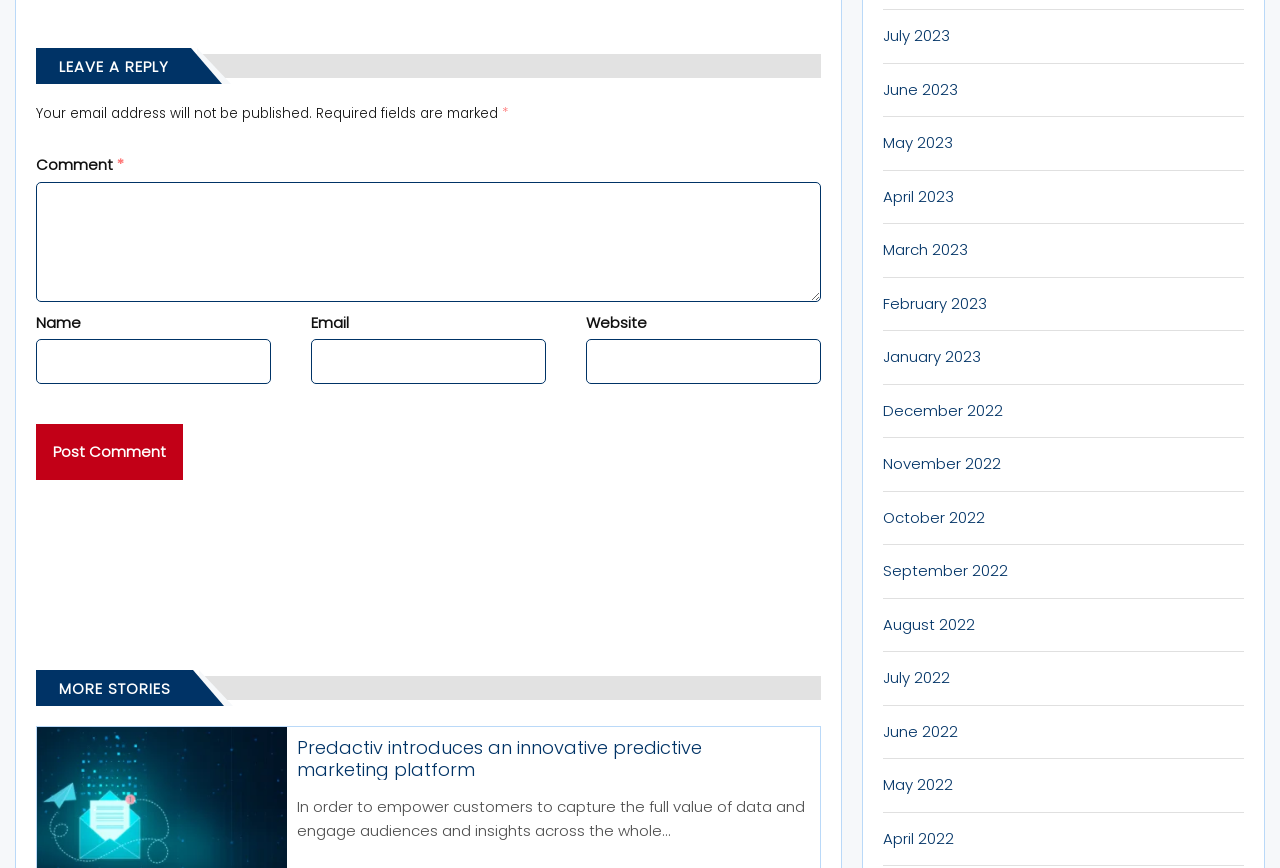Using the webpage screenshot, locate the HTML element that fits the following description and provide its bounding box: "June 2022".

[0.69, 0.83, 0.748, 0.856]